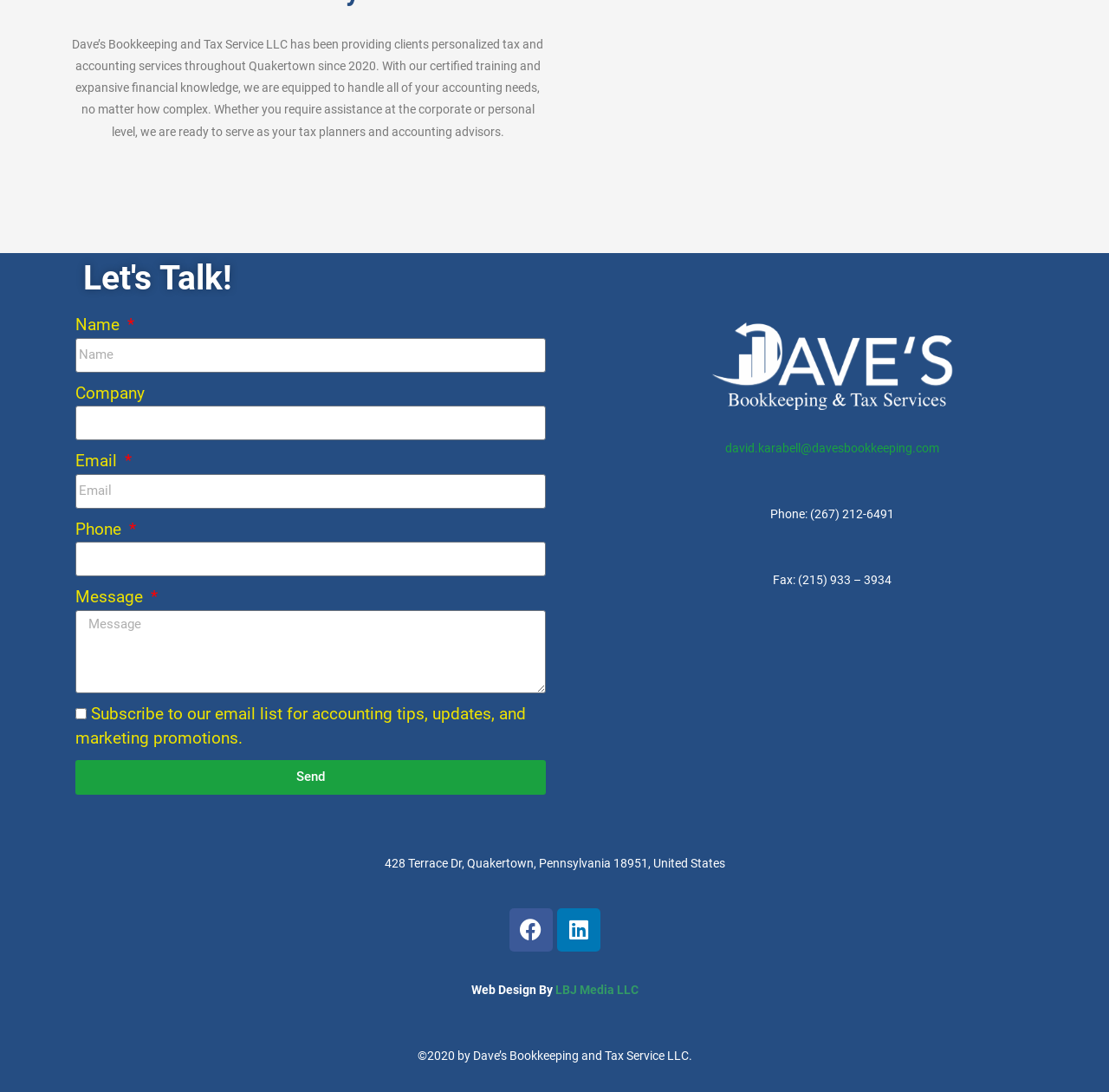Determine the bounding box coordinates for the region that must be clicked to execute the following instruction: "Click the Send button".

[0.068, 0.696, 0.492, 0.727]